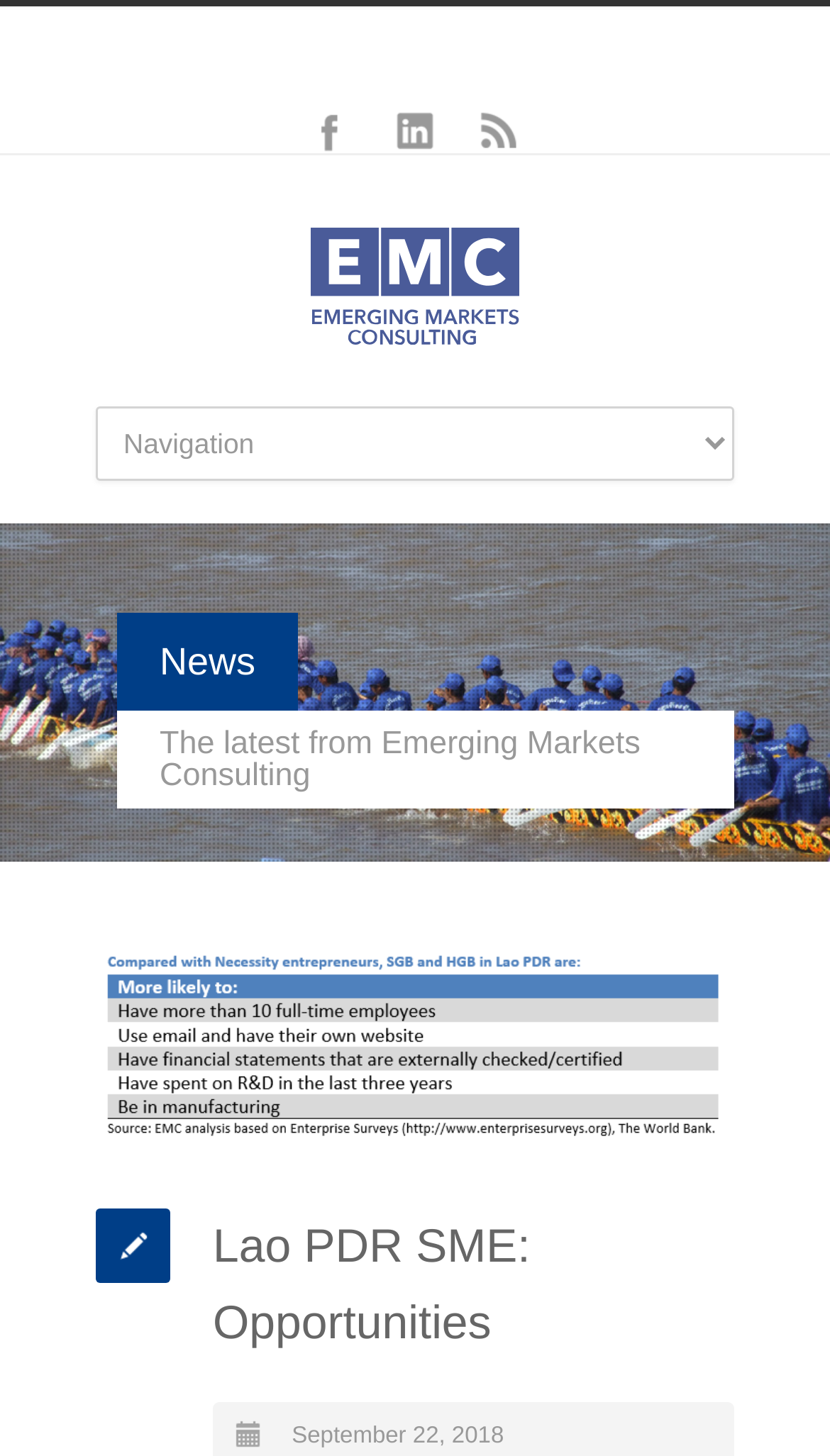Extract the primary header of the webpage and generate its text.

Lao PDR SME: Opportunities